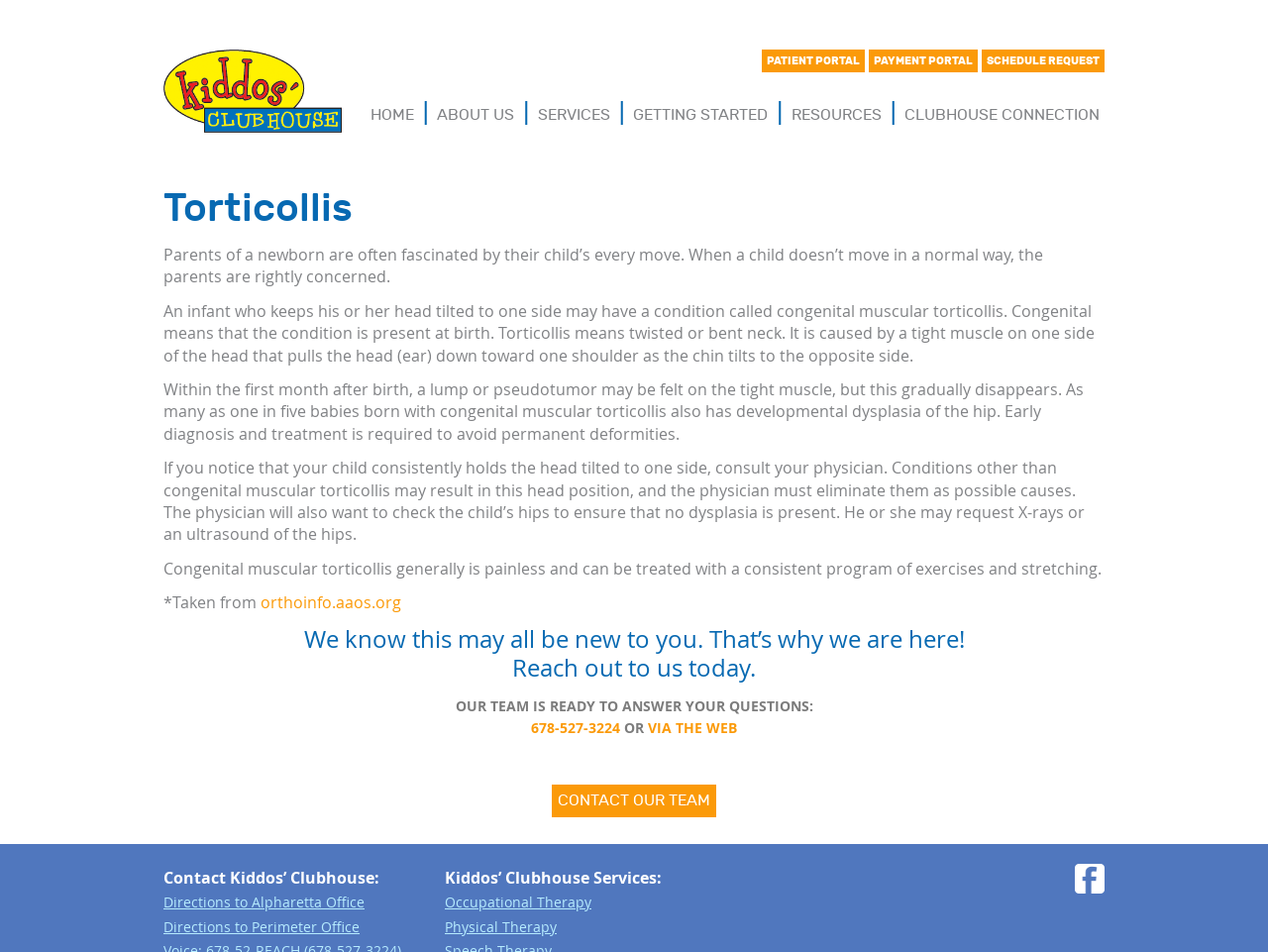Use a single word or phrase to respond to the question:
What services are offered by Kiddos' Clubhouse?

Occupational Therapy and Physical Therapy